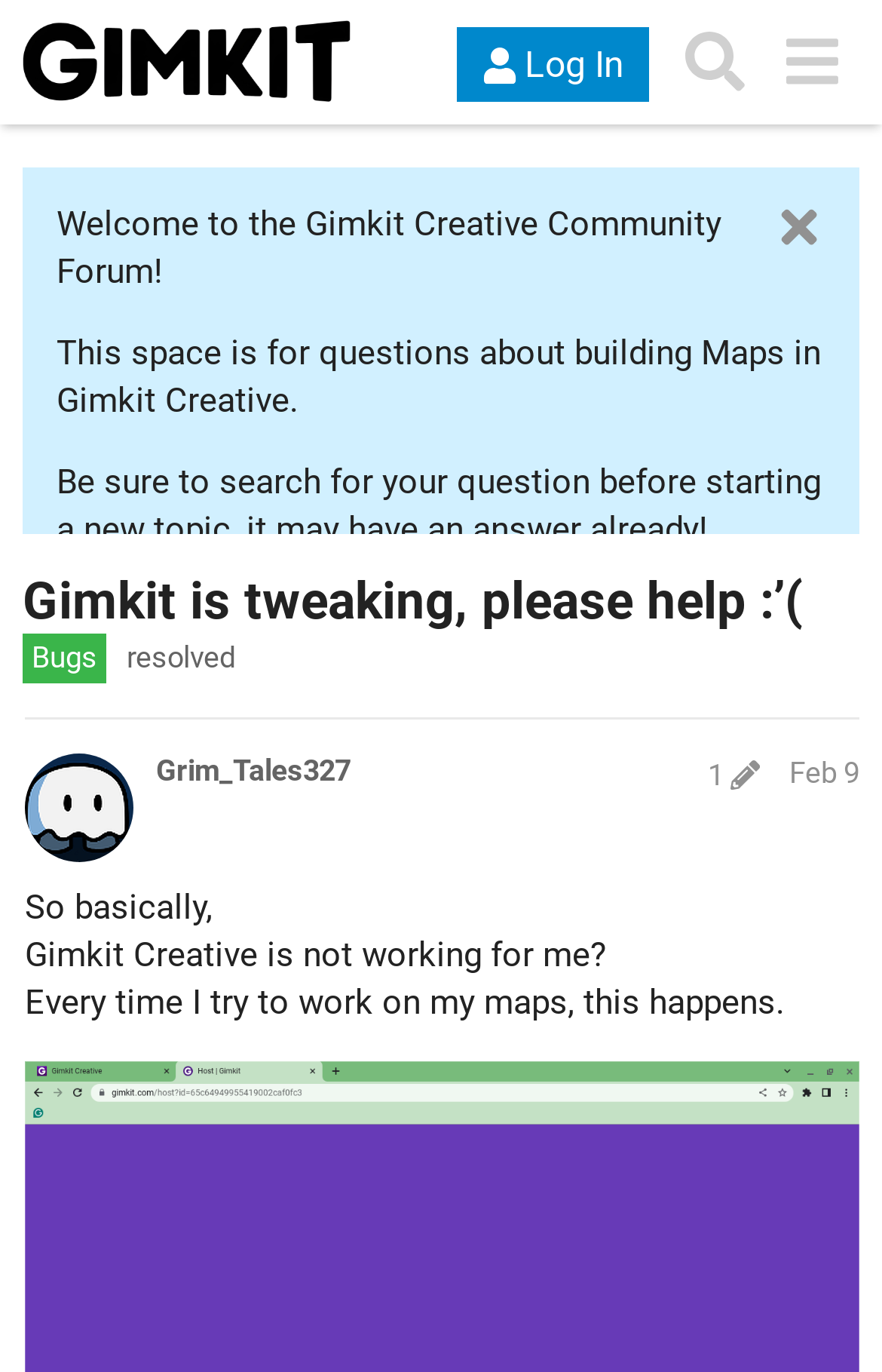Please determine the bounding box coordinates of the clickable area required to carry out the following instruction: "Click the 'Log In' button". The coordinates must be four float numbers between 0 and 1, represented as [left, top, right, bottom].

[0.518, 0.021, 0.736, 0.075]